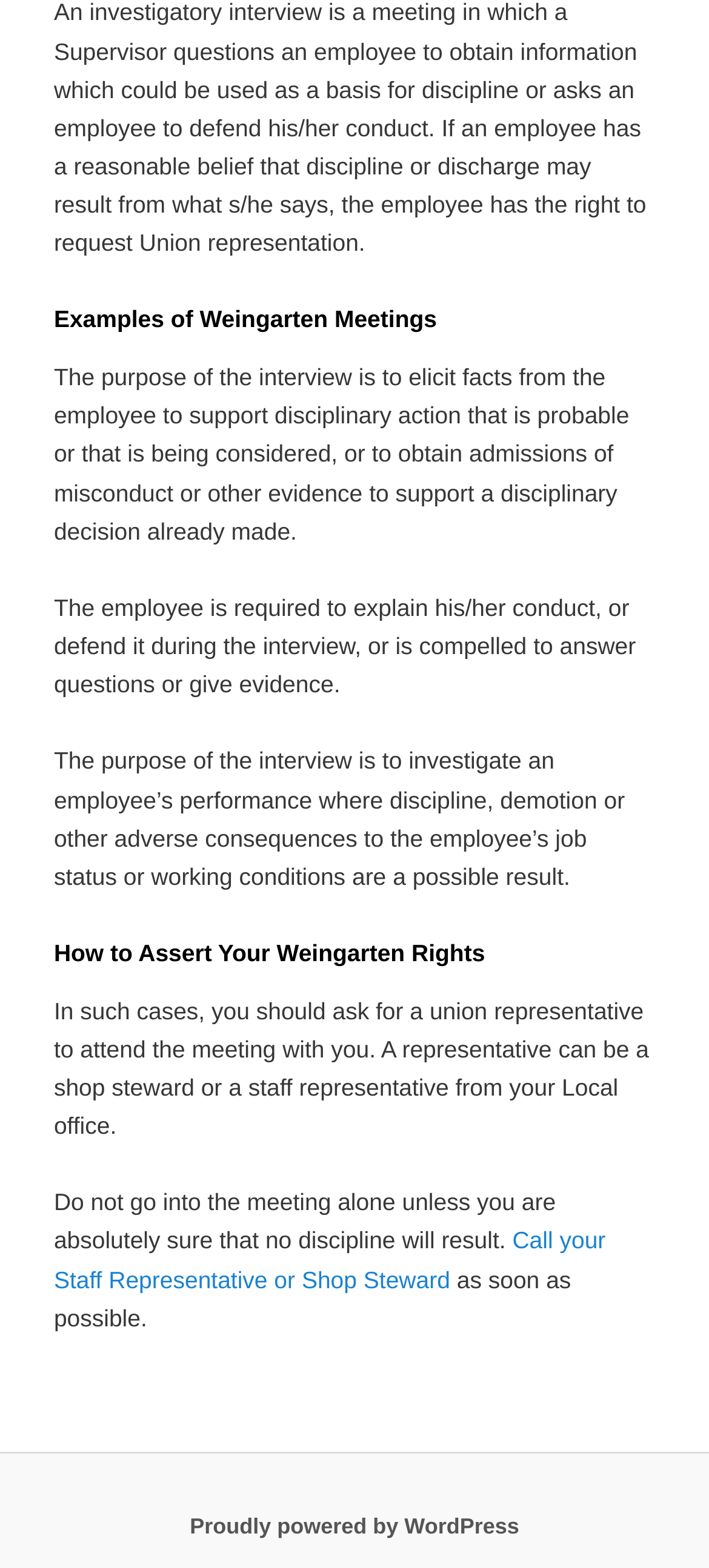What is the recommended action after requesting a union representative?
Look at the screenshot and give a one-word or phrase answer.

Call your Staff Representative